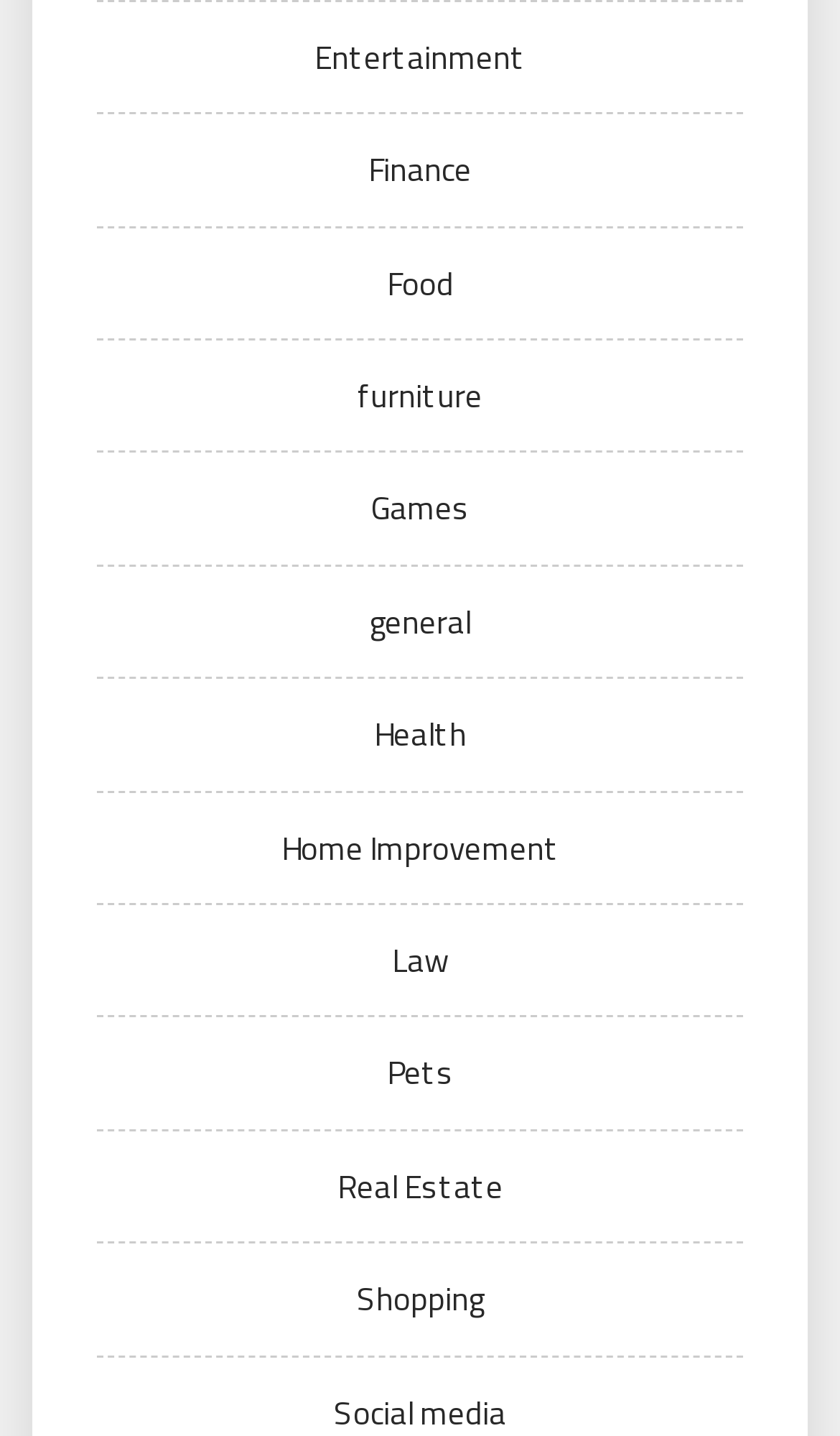Find the bounding box coordinates for the UI element whose description is: "Real Estate". The coordinates should be four float numbers between 0 and 1, in the format [left, top, right, bottom].

[0.401, 0.809, 0.599, 0.843]